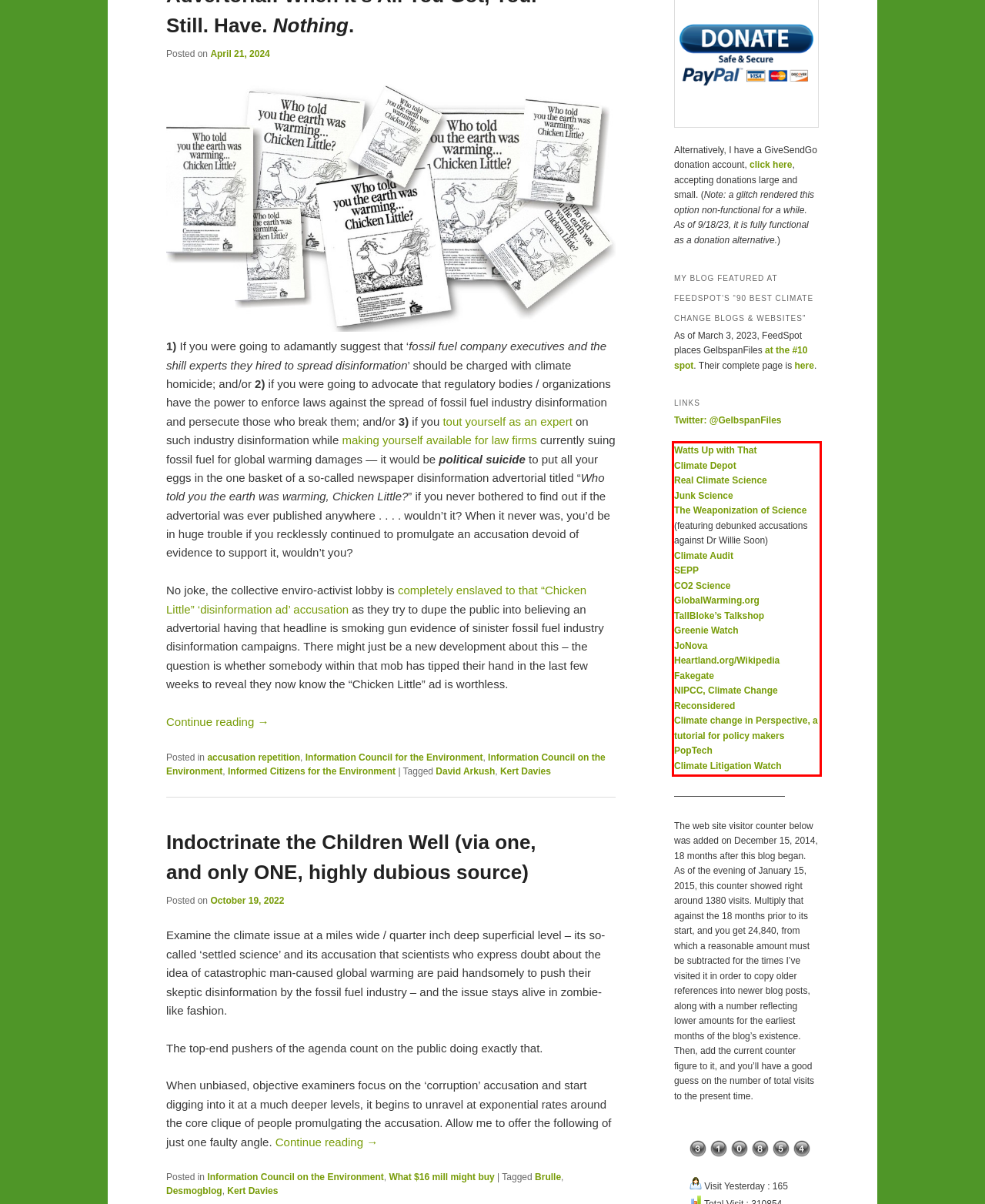You have a screenshot of a webpage, and there is a red bounding box around a UI element. Utilize OCR to extract the text within this red bounding box.

Watts Up with That Climate Depot Real Climate Science Junk Science The Weaponization of Science (featuring debunked accusations against Dr Willie Soon) Climate Audit SEPP CO2 Science GlobalWarming.org TallBloke’s Talkshop Greenie Watch JoNova Heartland.org/Wikipedia Fakegate NIPCC, Climate Change Reconsidered Climate change in Perspective, a tutorial for policy makers PopTech Climate Litigation Watch